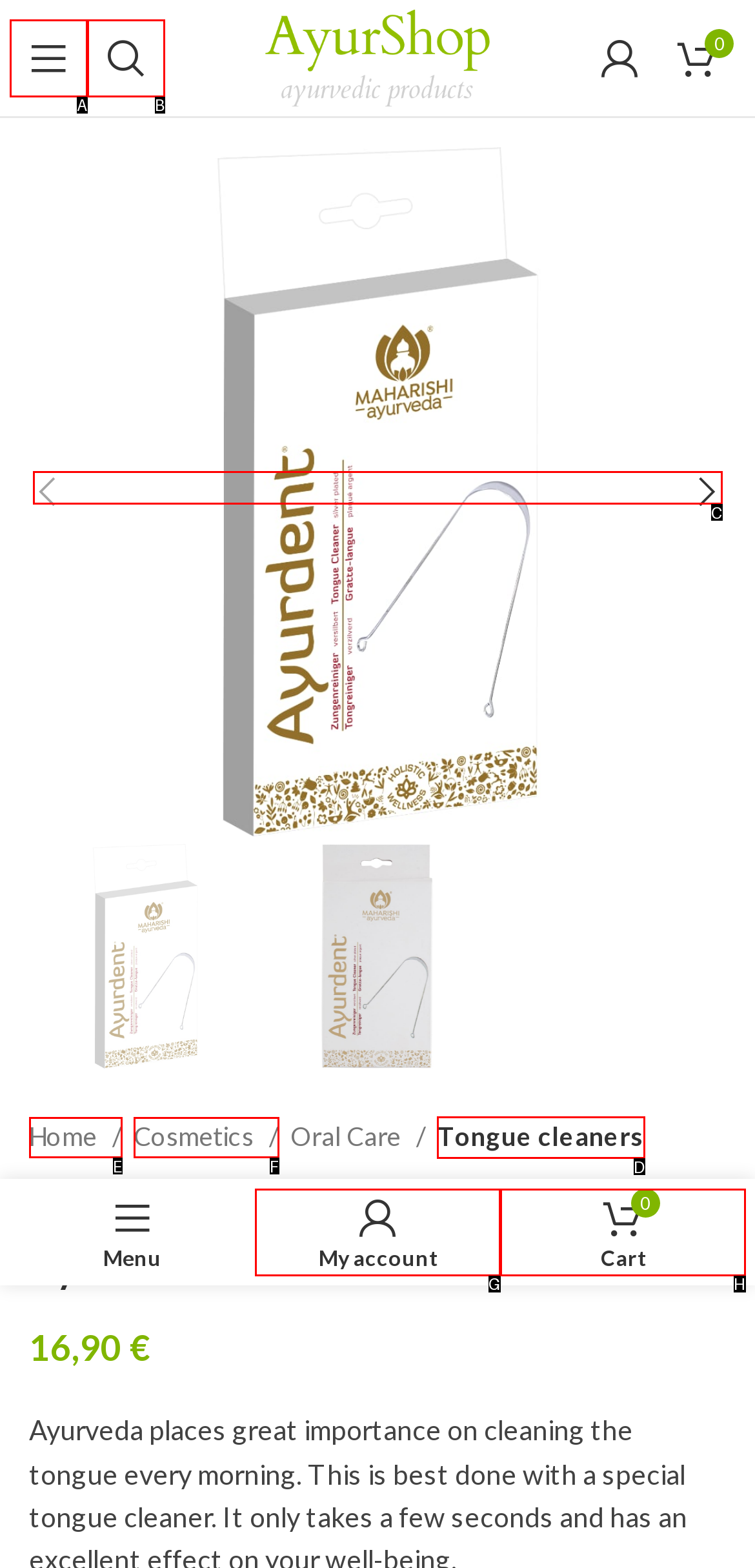Select the letter of the UI element that matches this task: View tongue cleaners
Provide the answer as the letter of the correct choice.

D